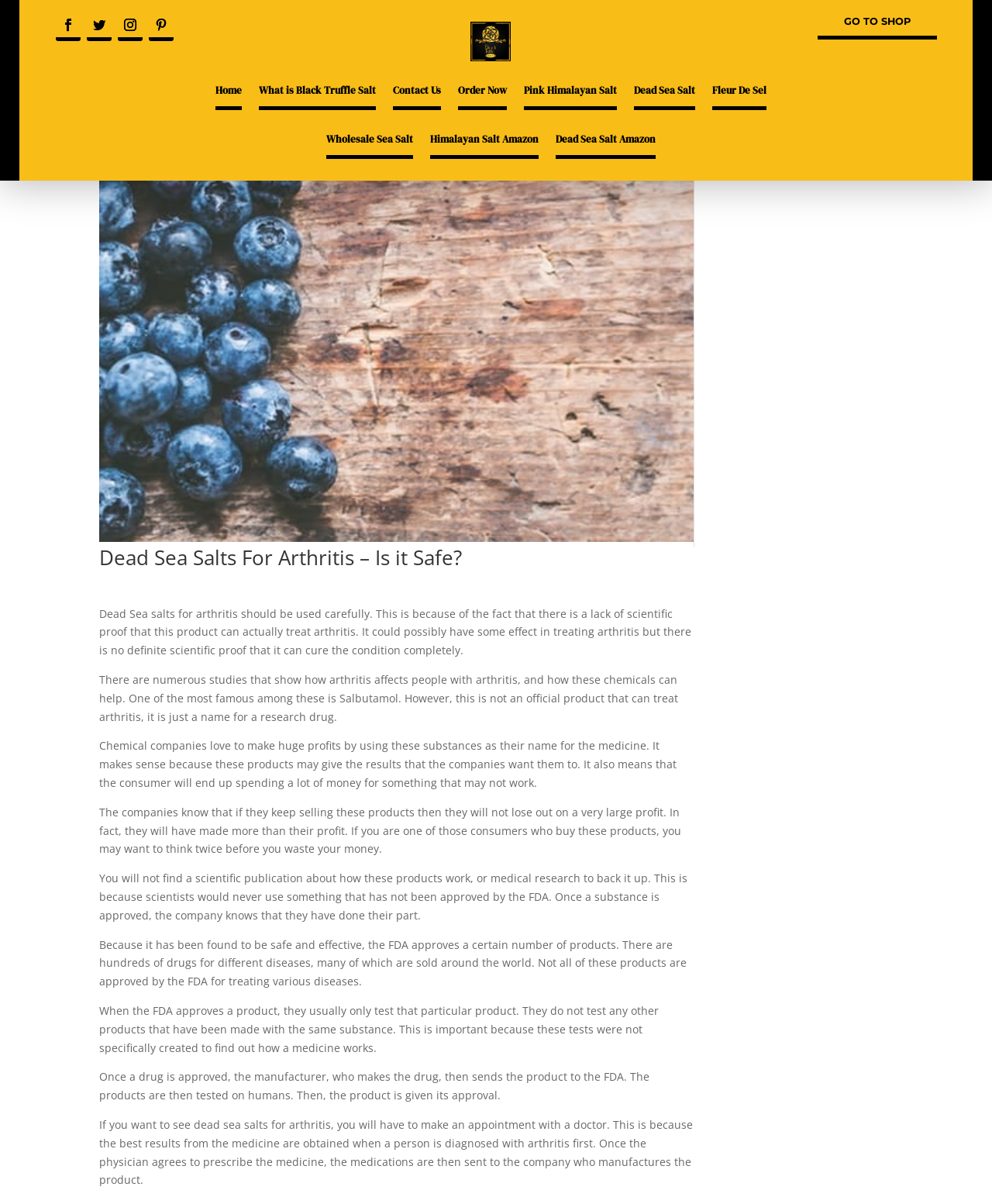Please locate the clickable area by providing the bounding box coordinates to follow this instruction: "Click the 'Order Now' link".

[0.461, 0.051, 0.511, 0.091]